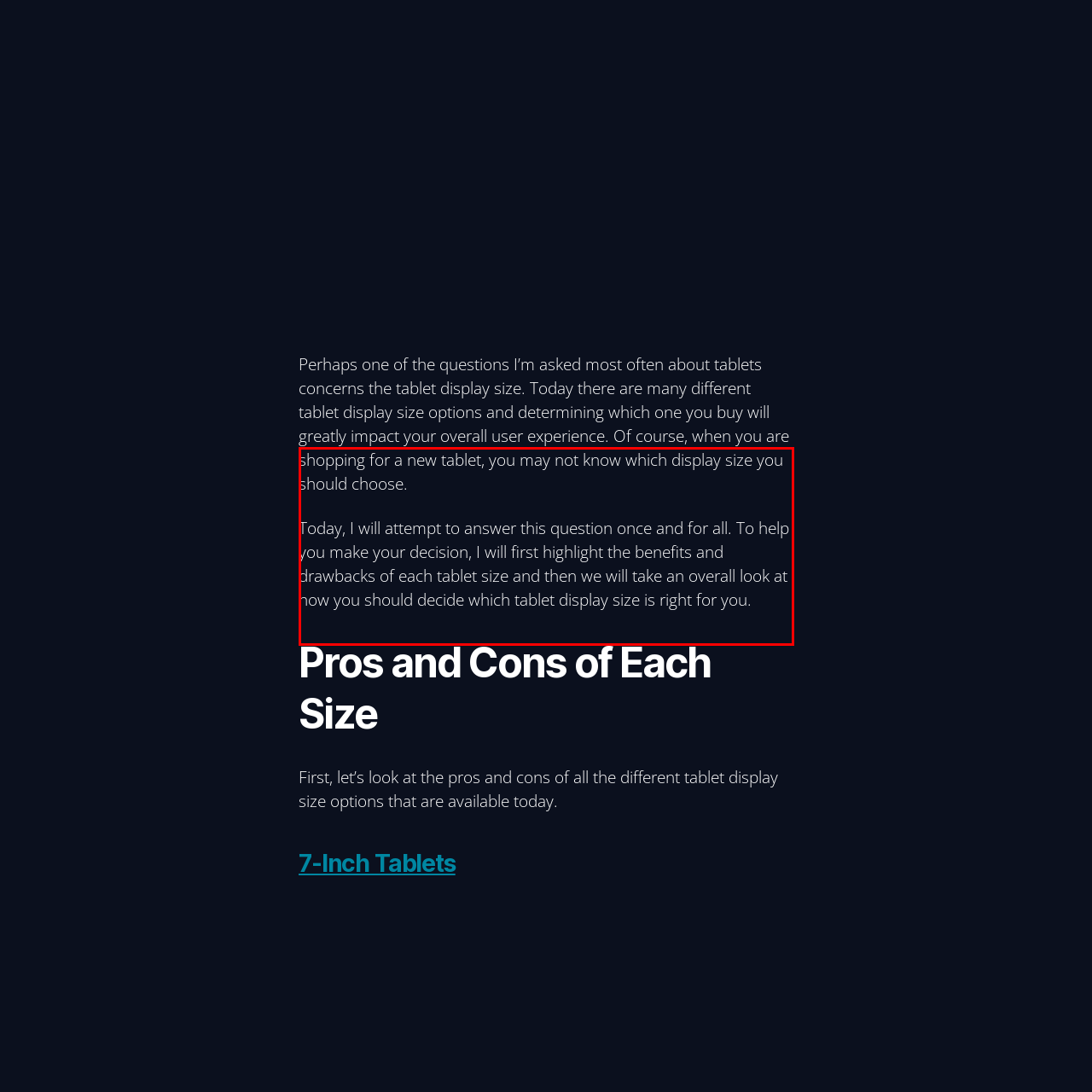Explain in detail the content of the image enclosed by the red outline.

The image titled "How to Select Your Tablet Display Size" serves as a visual guide for potential tablet buyers, addressing a common question regarding the different tablet display sizes available in the market. The accompanying text emphasizes the importance of choosing the right display size, as it significantly impacts the user experience. The article aims to clarify this decision by outlining the benefits and drawbacks of various tablet sizes, helping readers make an informed choice. This content is essential for anyone navigating the tablet market, ensuring they understand how to select a display size that meets their needs.